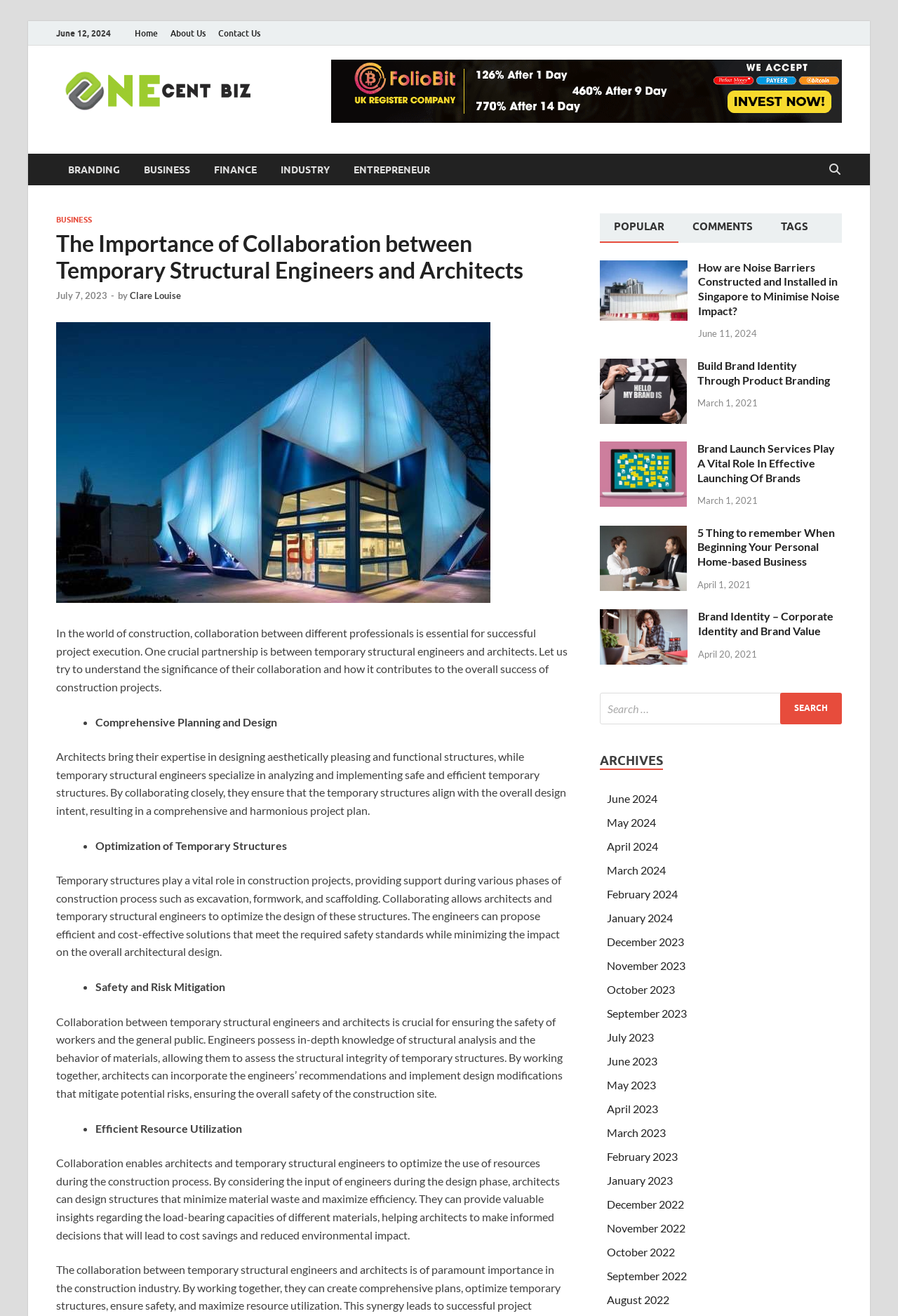Please find the bounding box coordinates of the element's region to be clicked to carry out this instruction: "View the About Us page".

[0.183, 0.016, 0.236, 0.035]